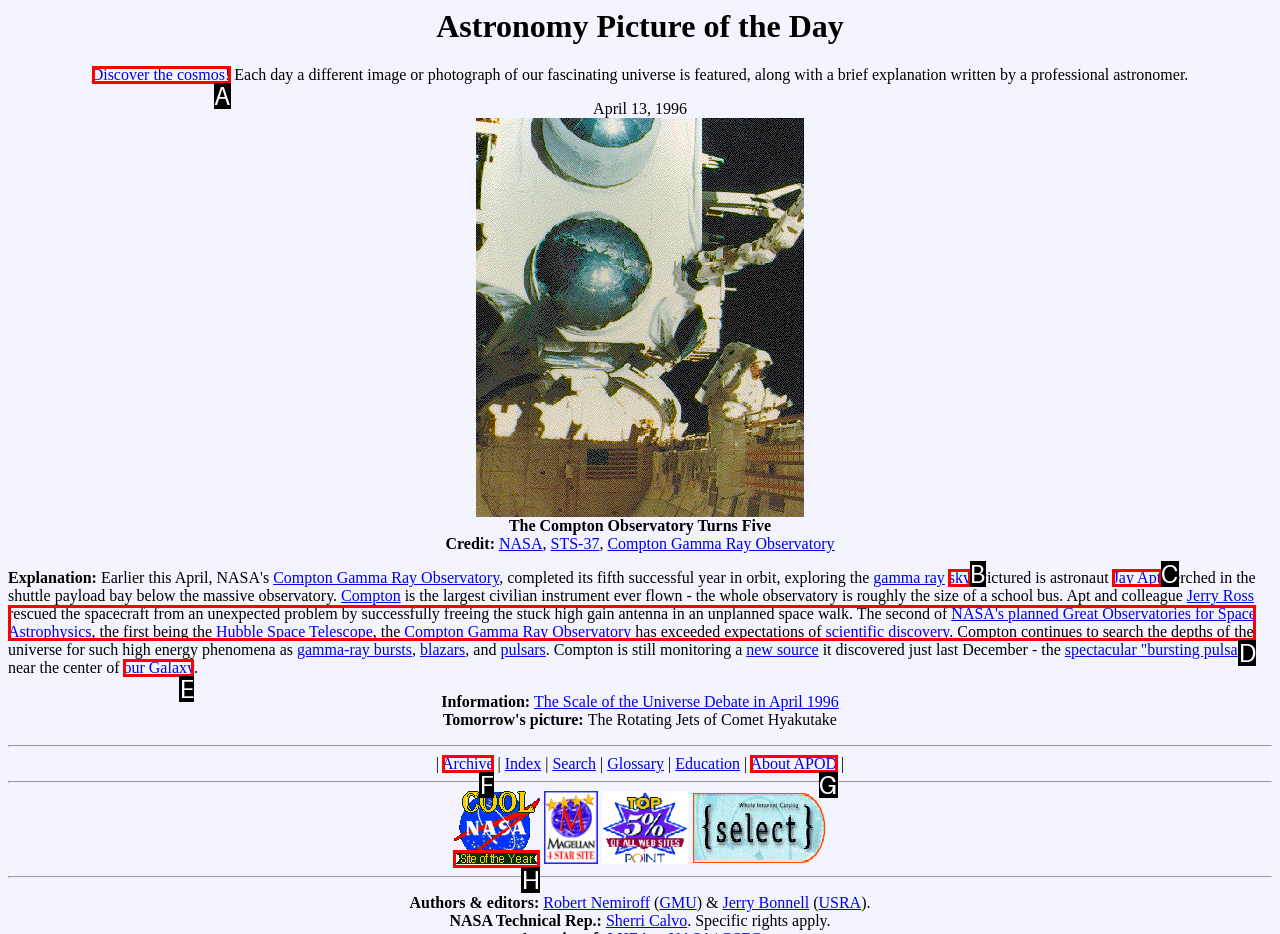Select the correct UI element to click for this task: Click on the link to discover the cosmos.
Answer using the letter from the provided options.

A